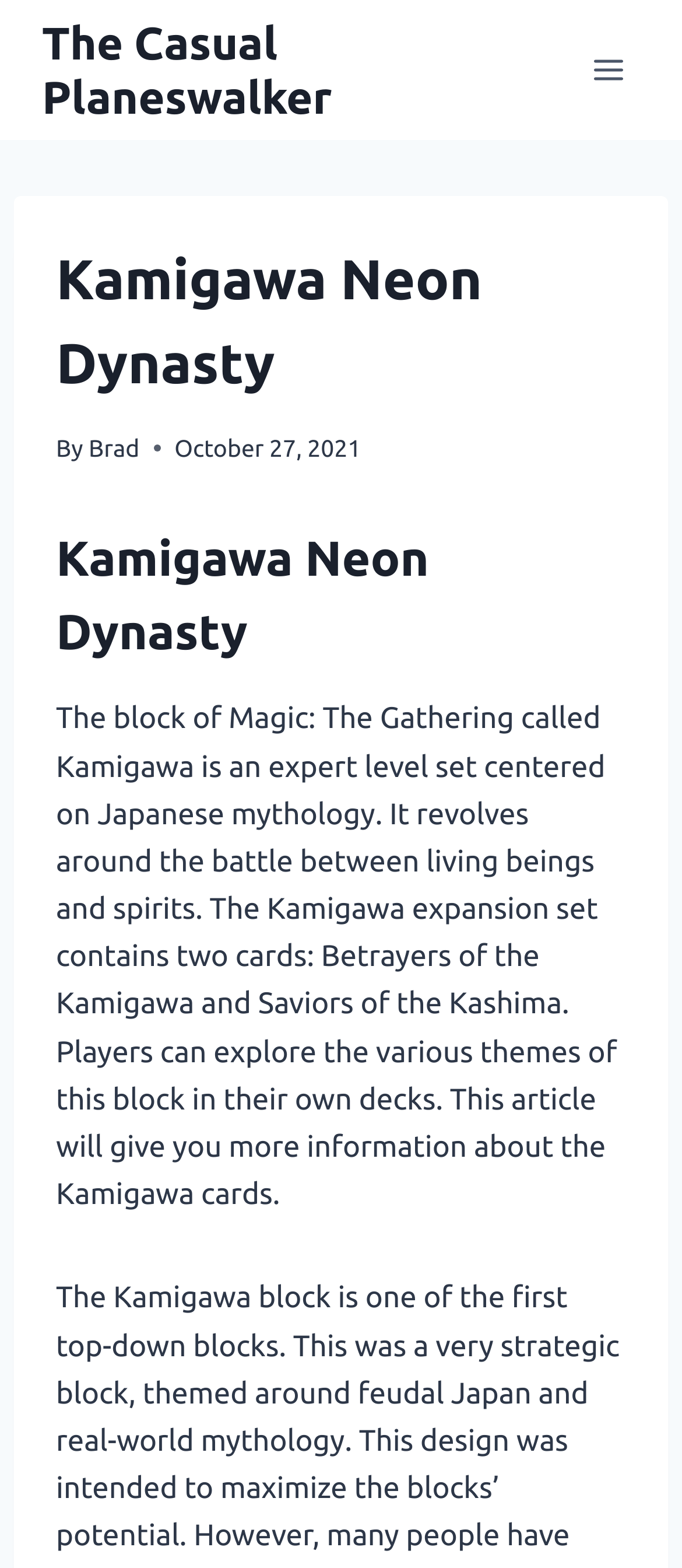Give a detailed account of the webpage.

The webpage is about Kamigawa Neon Dynasty, a block of Magic: The Gathering centered on Japanese mythology. At the top left, there is a link titled "The Casual Planeswalker". To the right of this link, there is a button labeled "Open menu". 

Below the top section, there is a header area that spans most of the width of the page. Within this header, there are two instances of the title "Kamigawa Neon Dynasty", with the first one being a heading. Below the first title, there is a text "By" followed by a link to the author "Brad". Next to this, there is a time stamp showing "October 27, 2021". 

The second instance of the title "Kamigawa Neon Dynasty" is also a heading, and it is positioned below the author and time stamp information. 

Below the header area, there is a large block of text that provides an overview of the Kamigawa block, explaining that it revolves around the battle between living beings and spirits, and that it contains two cards: Betrayers of the Kamigawa and Saviors of the Kashima. The text also mentions that players can explore the various themes of this block in their own decks, and that the article will provide more information about the Kamigawa cards.